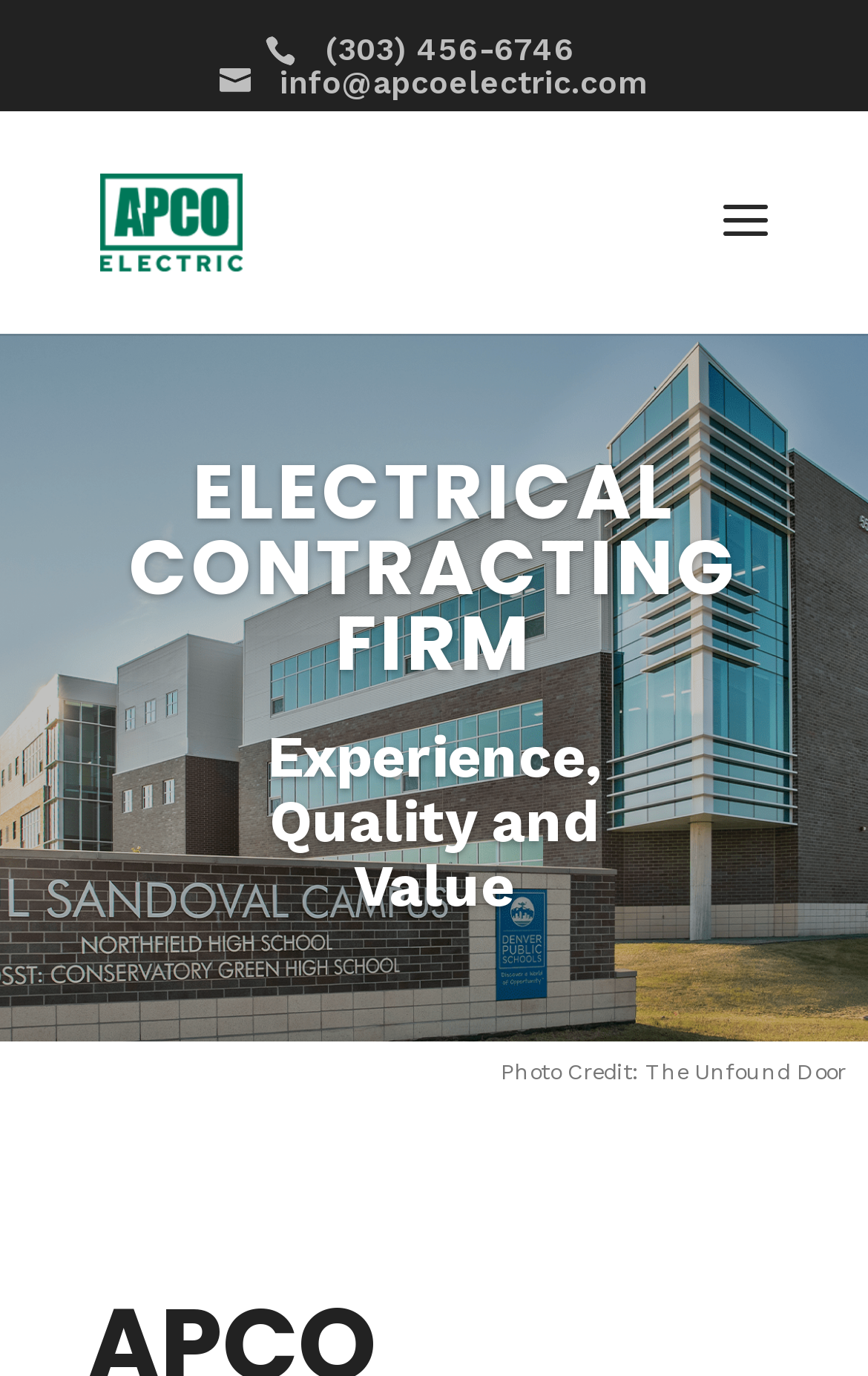What is the type of firm APCO Electric is?
Refer to the screenshot and deliver a thorough answer to the question presented.

I found the type of firm by looking at the heading element with the bounding box coordinates [0.13, 0.33, 0.87, 0.527] which contains the text 'ELECTRICAL CONTRACTING FIRM'.